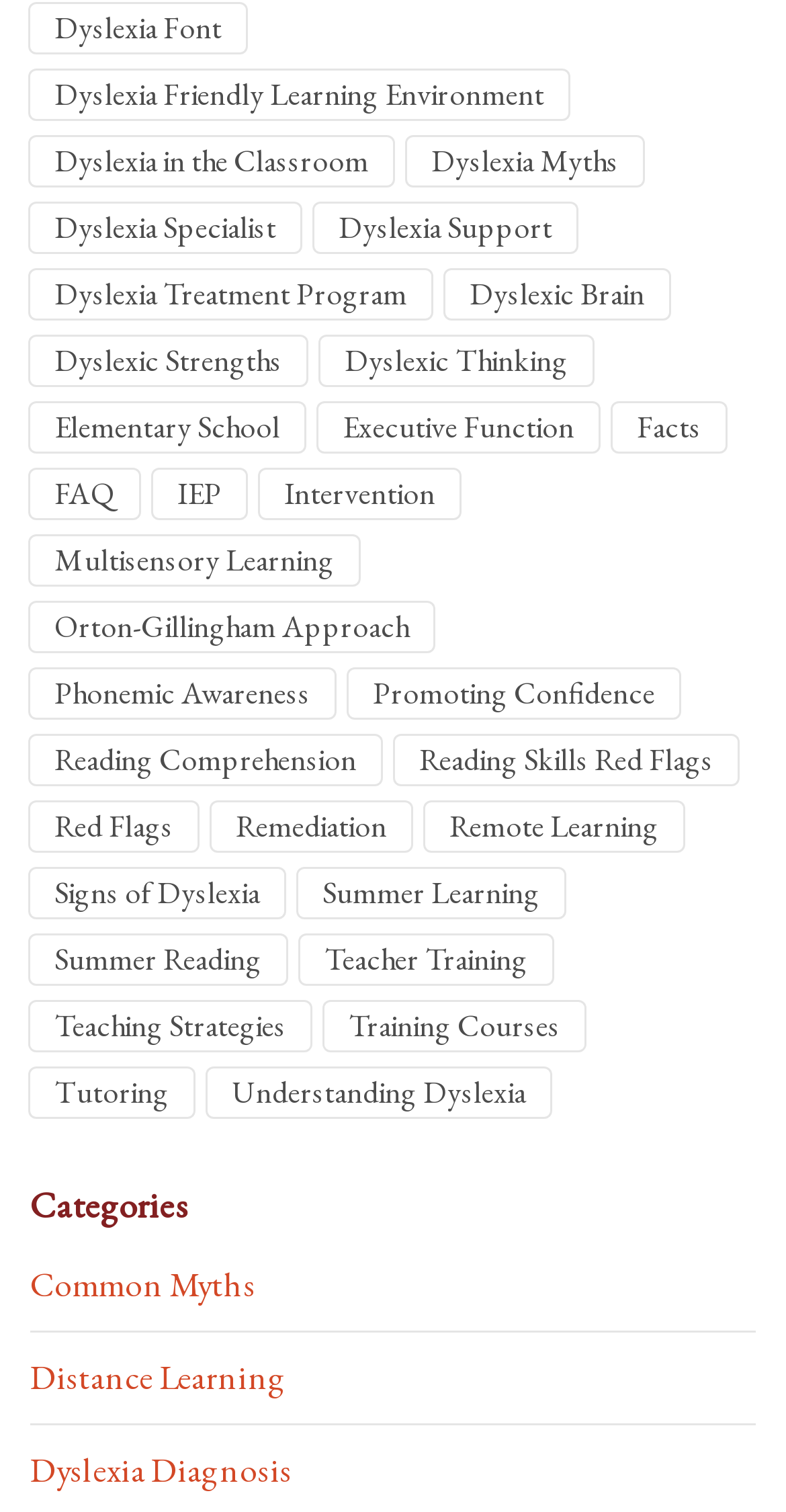Please pinpoint the bounding box coordinates for the region I should click to adhere to this instruction: "Learn about Dyslexia Font".

[0.038, 0.003, 0.313, 0.035]